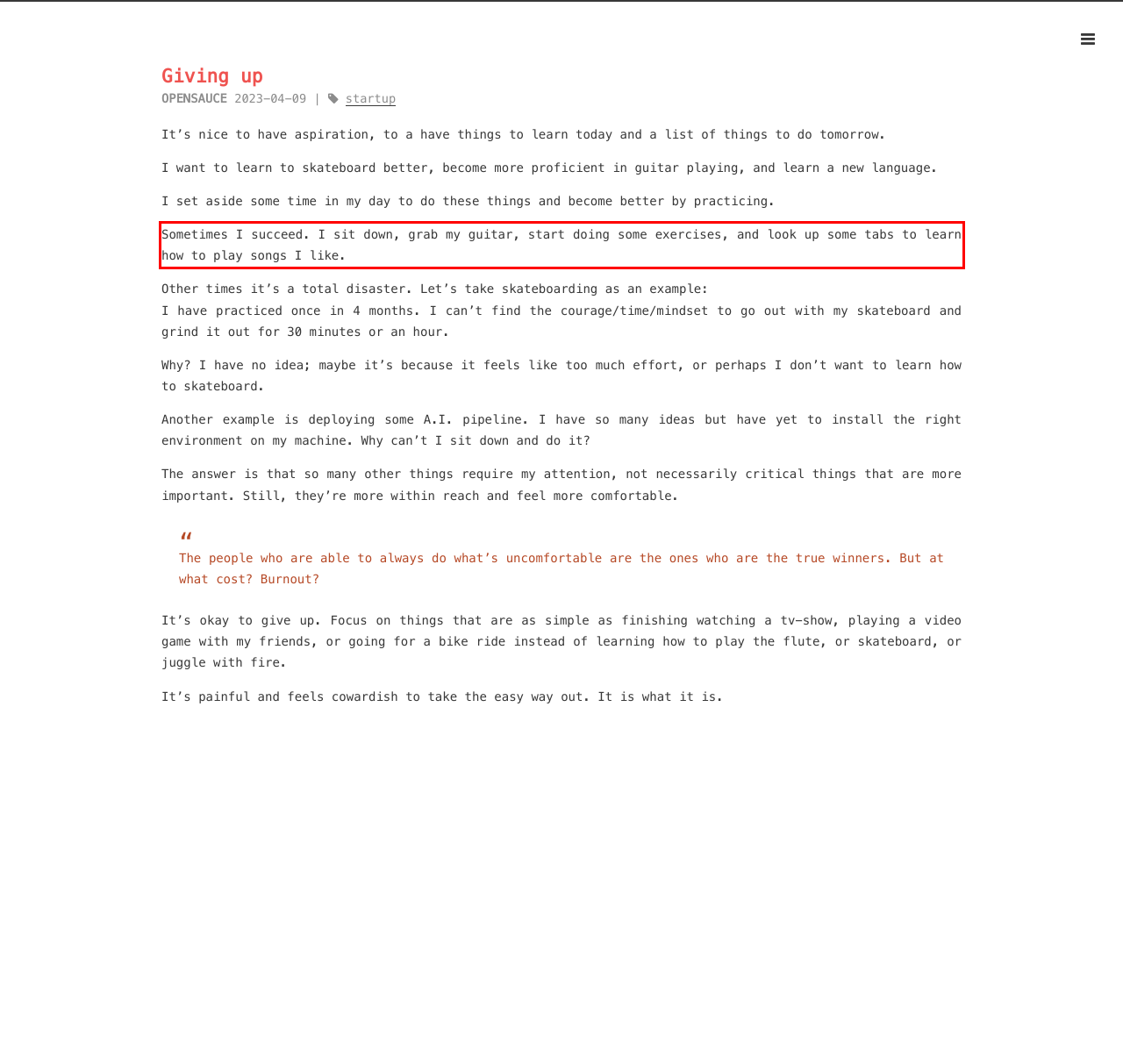Analyze the screenshot of the webpage and extract the text from the UI element that is inside the red bounding box.

Sometimes I succeed. I sit down, grab my guitar, start doing some exercises, and look up some tabs to learn how to play songs I like.